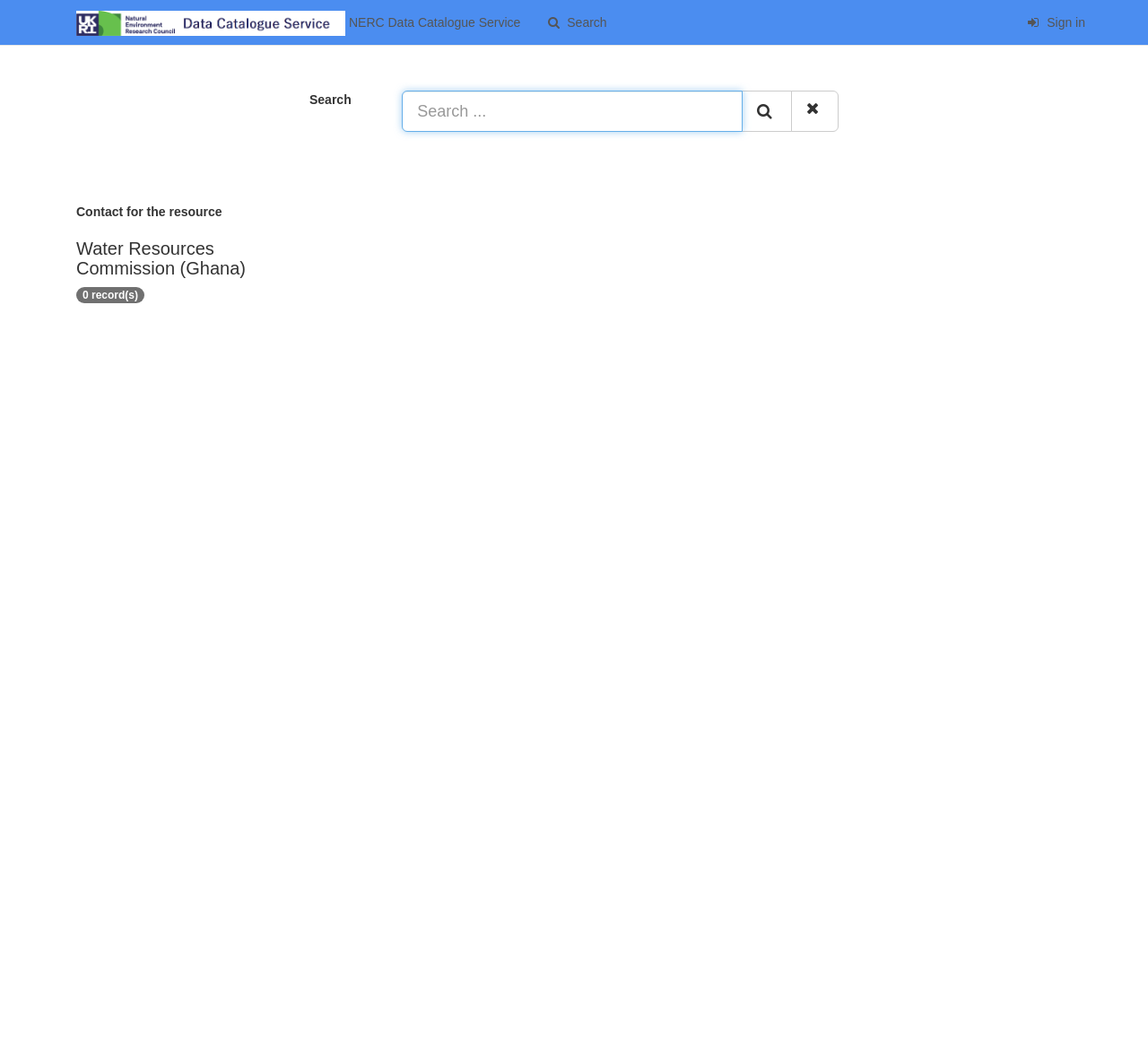Please answer the following question using a single word or phrase: 
What is the purpose of the search box?

To search for data